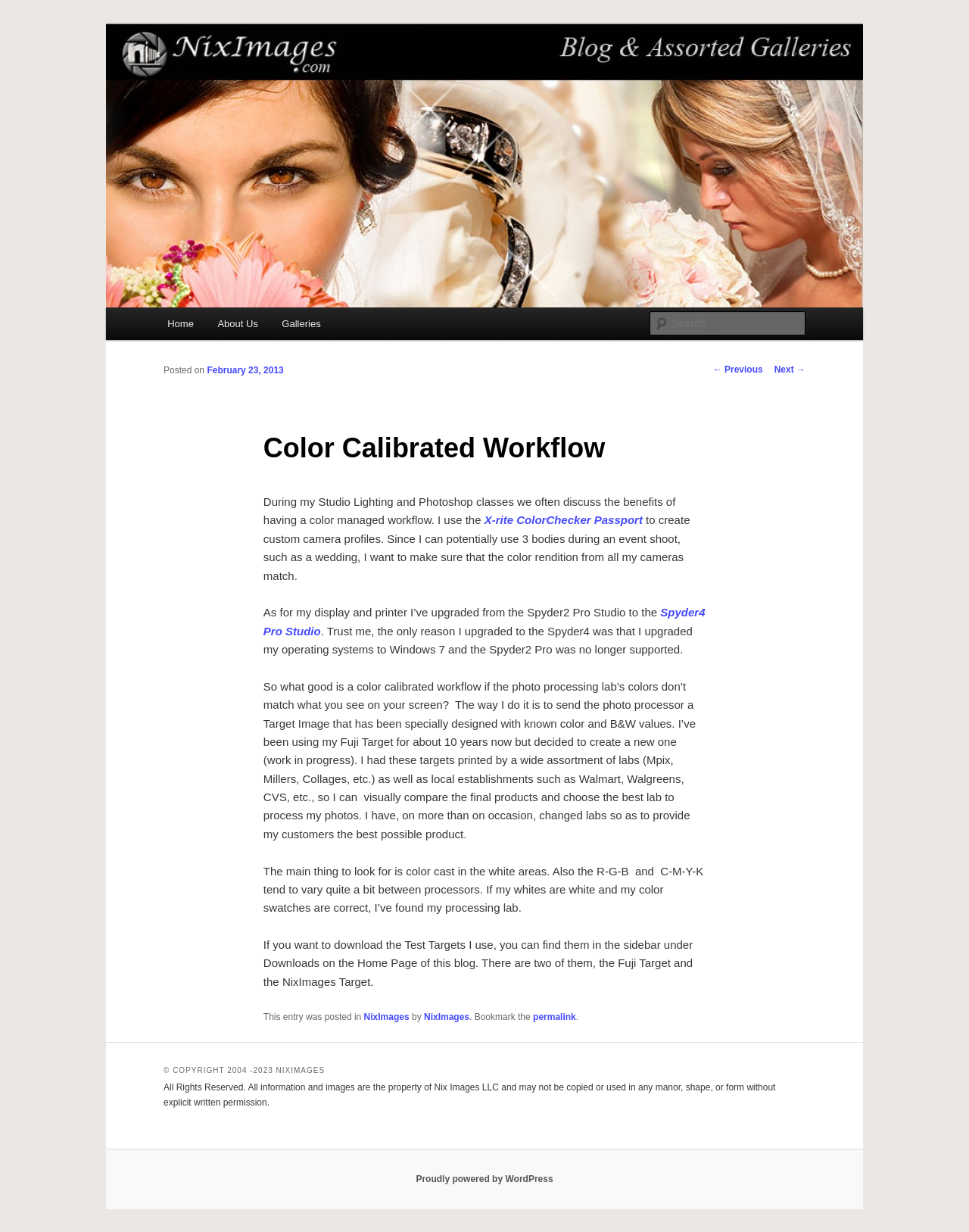Could you provide the bounding box coordinates for the portion of the screen to click to complete this instruction: "Read about NixImages Photography"?

[0.169, 0.054, 0.437, 0.074]